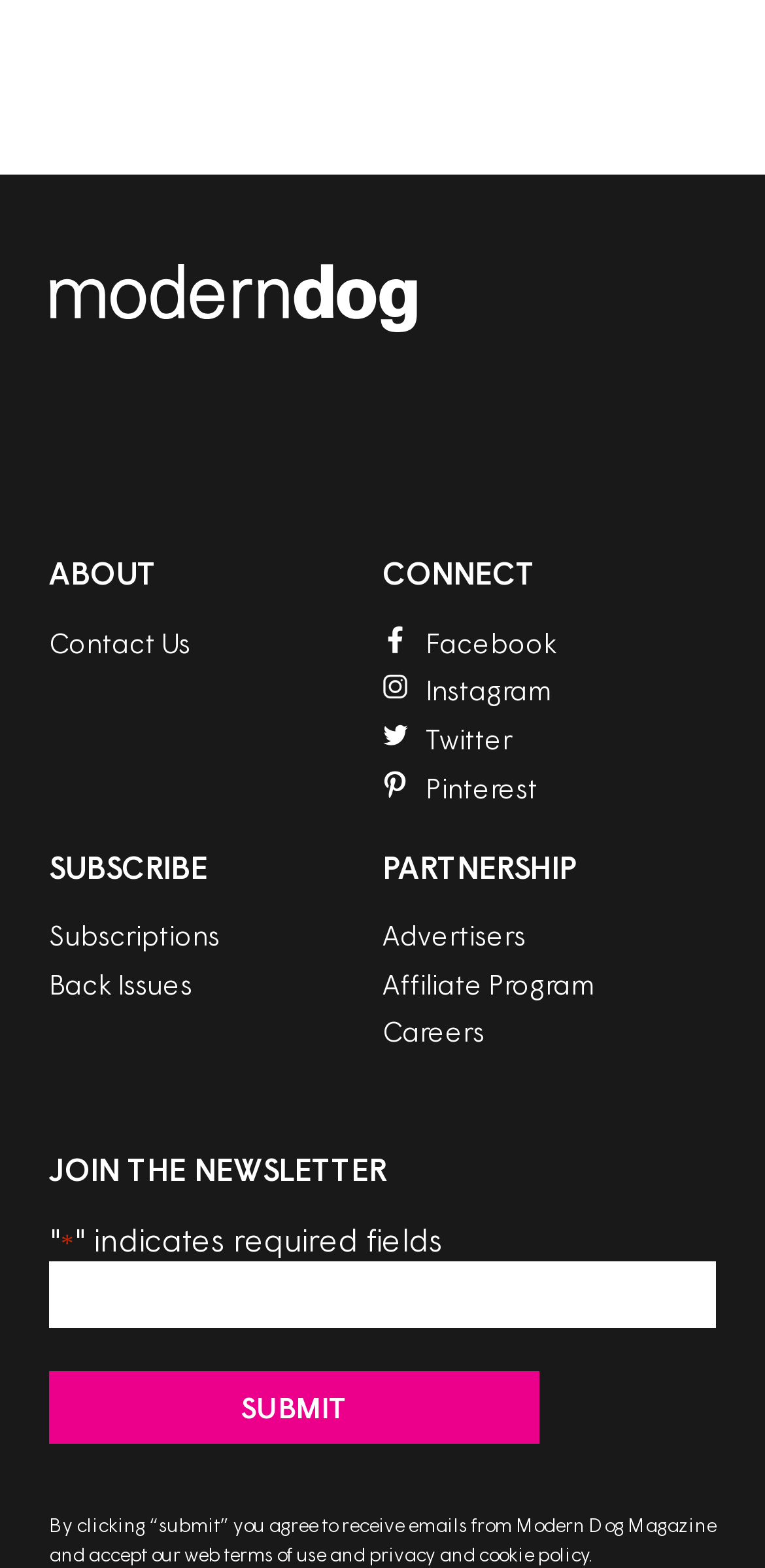Determine the bounding box coordinates for the area that needs to be clicked to fulfill this task: "Submit". The coordinates must be given as four float numbers between 0 and 1, i.e., [left, top, right, bottom].

[0.064, 0.874, 0.705, 0.921]